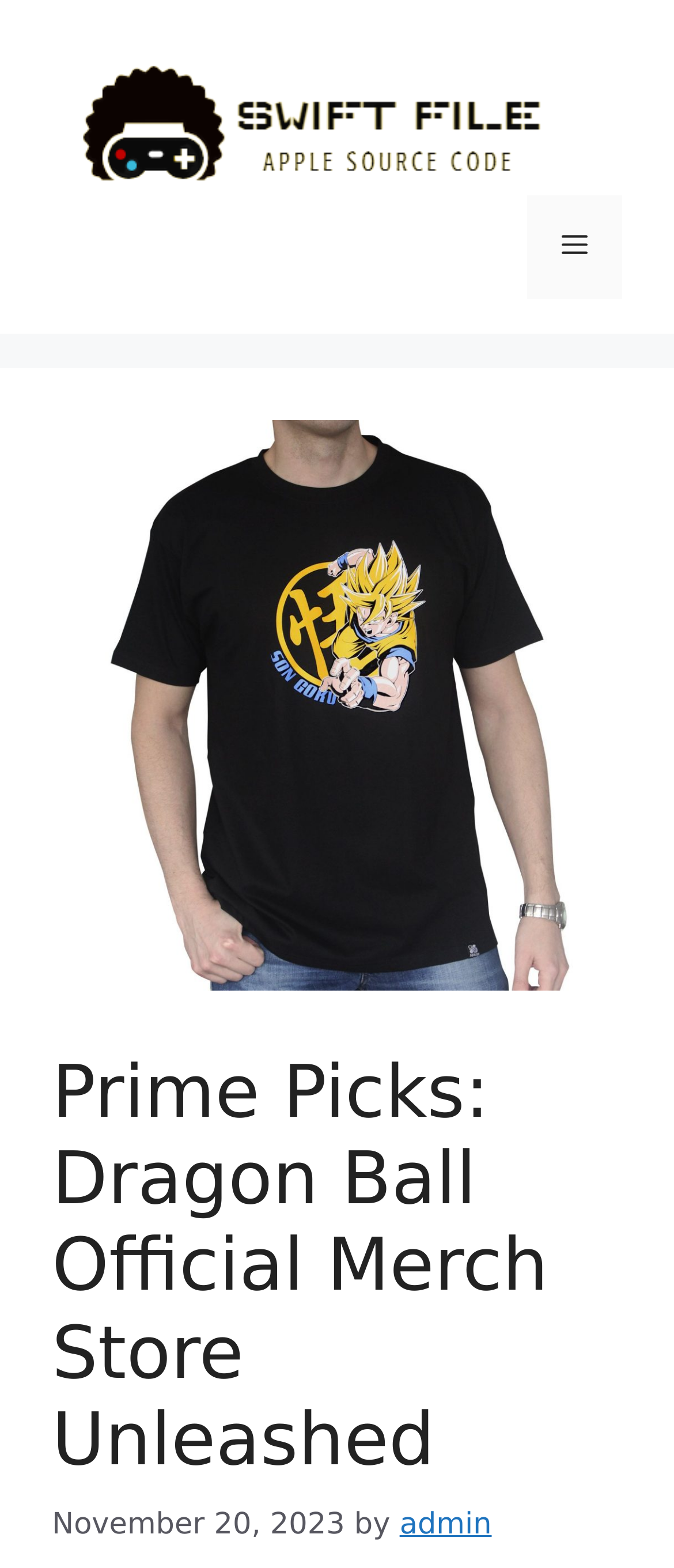Extract the text of the main heading from the webpage.

Prime Picks: Dragon Ball Official Merch Store Unleashed